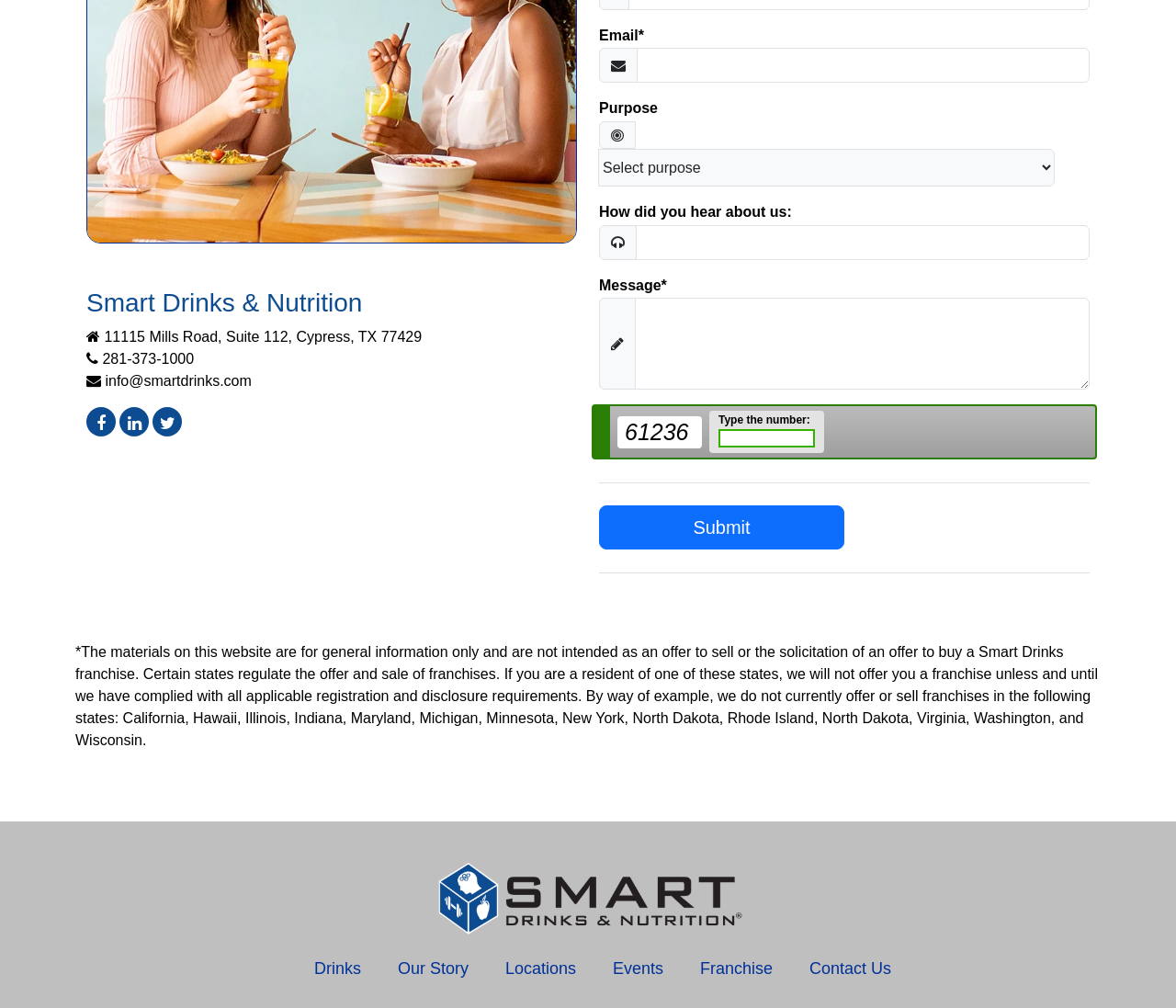Predict the bounding box of the UI element that fits this description: "Franchise".

[0.595, 0.952, 0.657, 0.97]